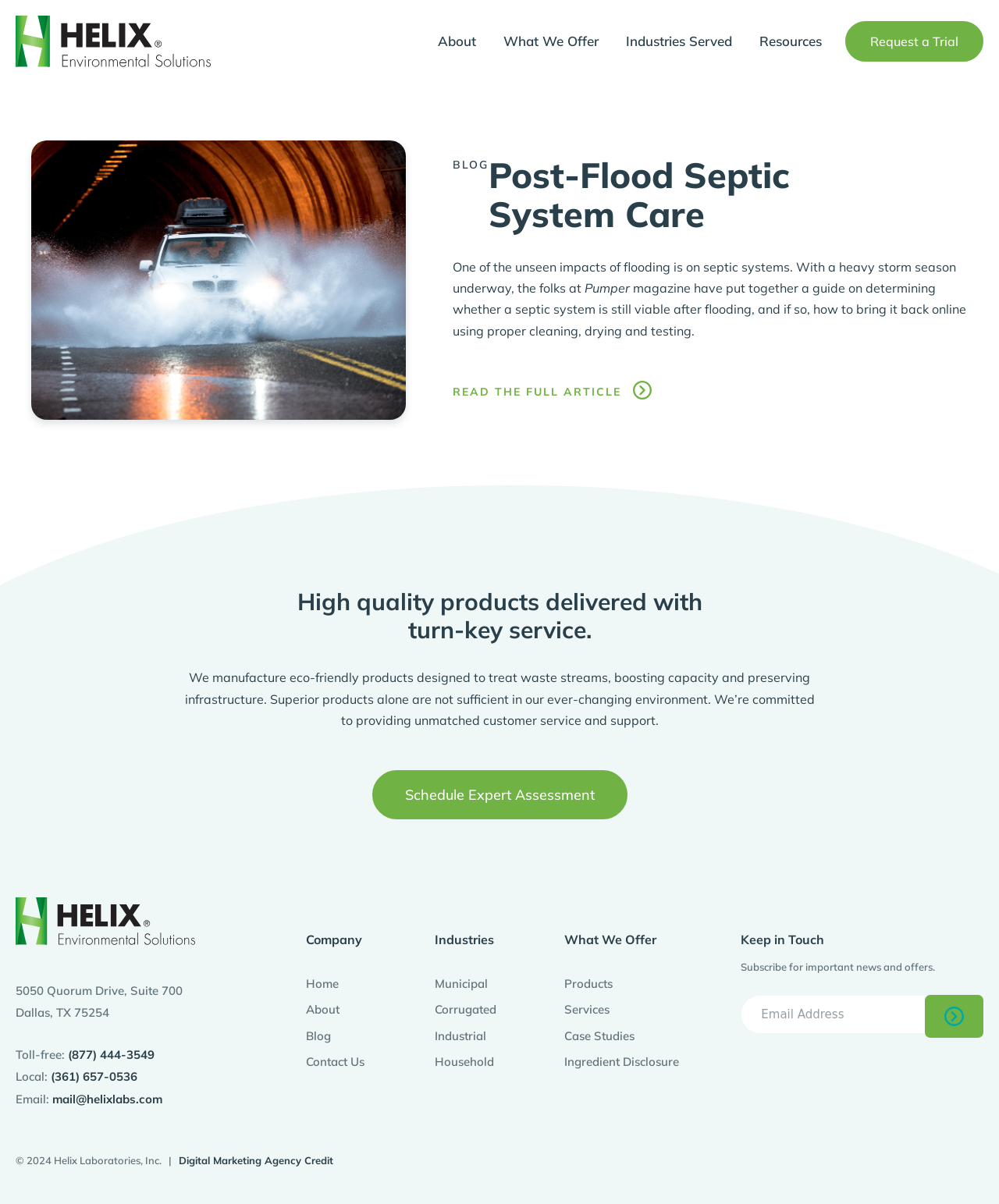What is the address of Helix Laboratories? Examine the screenshot and reply using just one word or a brief phrase.

5050 Quorum Drive, Suite 700, Dallas, TX 75254